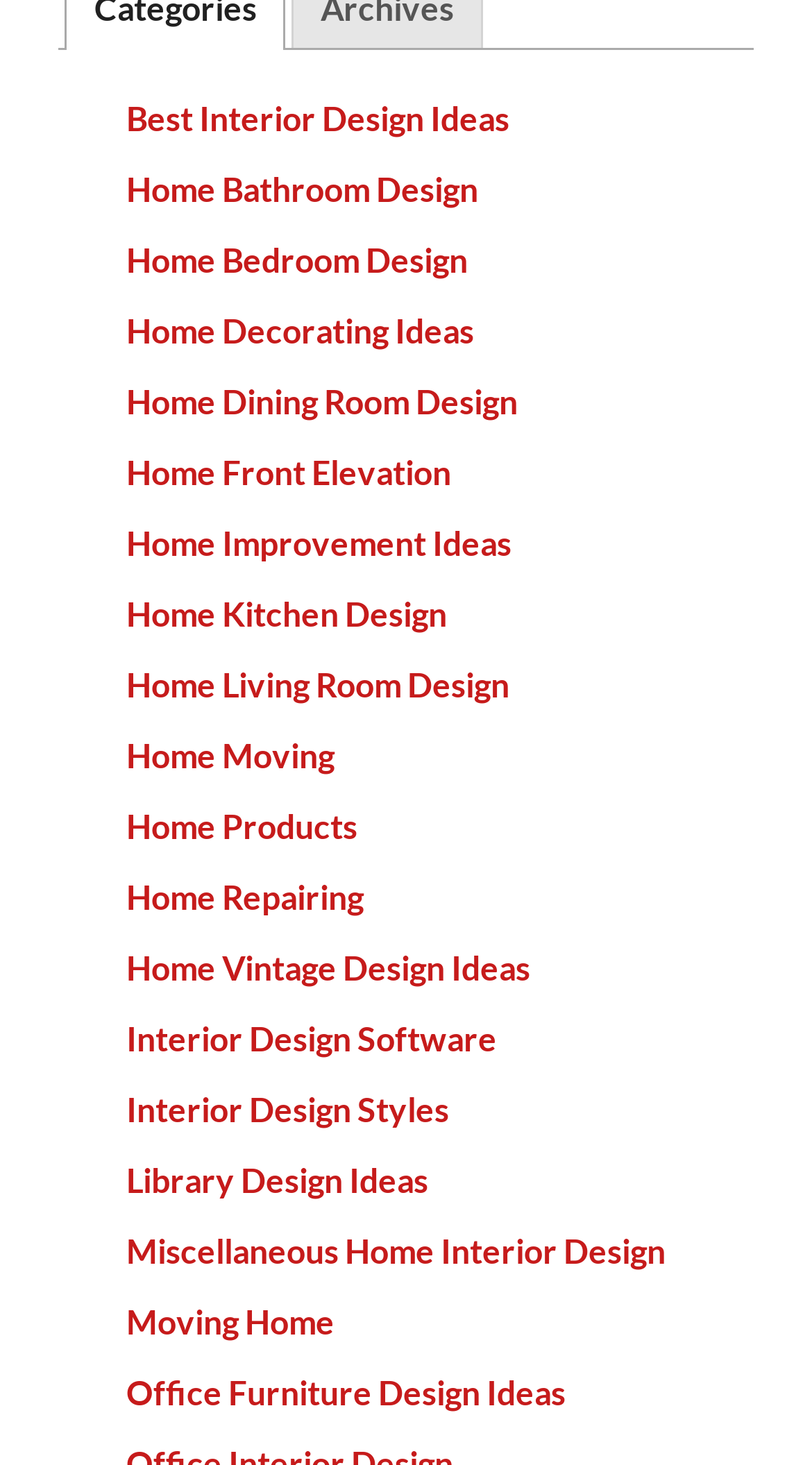Give a one-word or phrase response to the following question: Is there a category for Home Living Room Design?

Yes